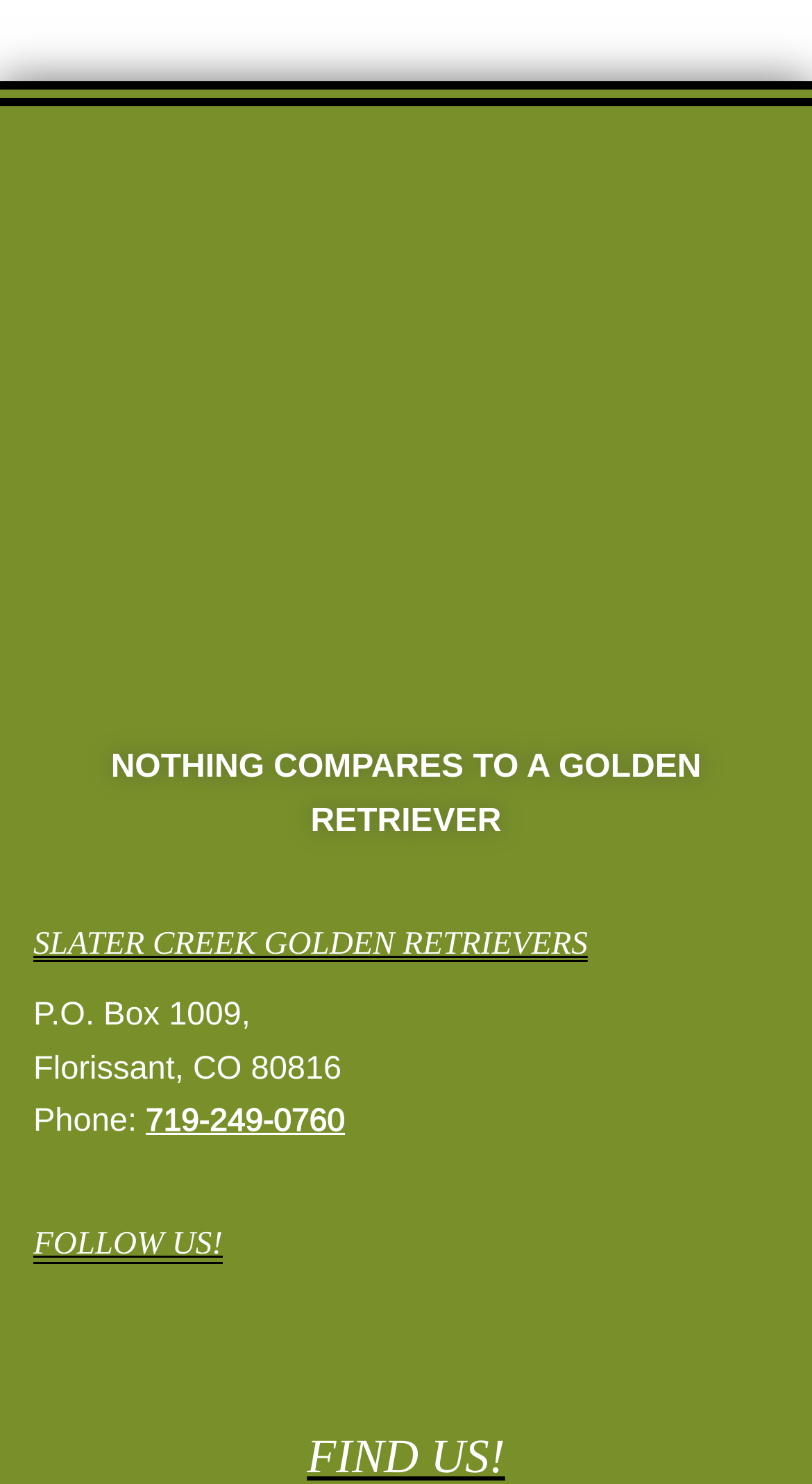Please answer the following question using a single word or phrase: 
What is the phone number of the business?

719-249-0760